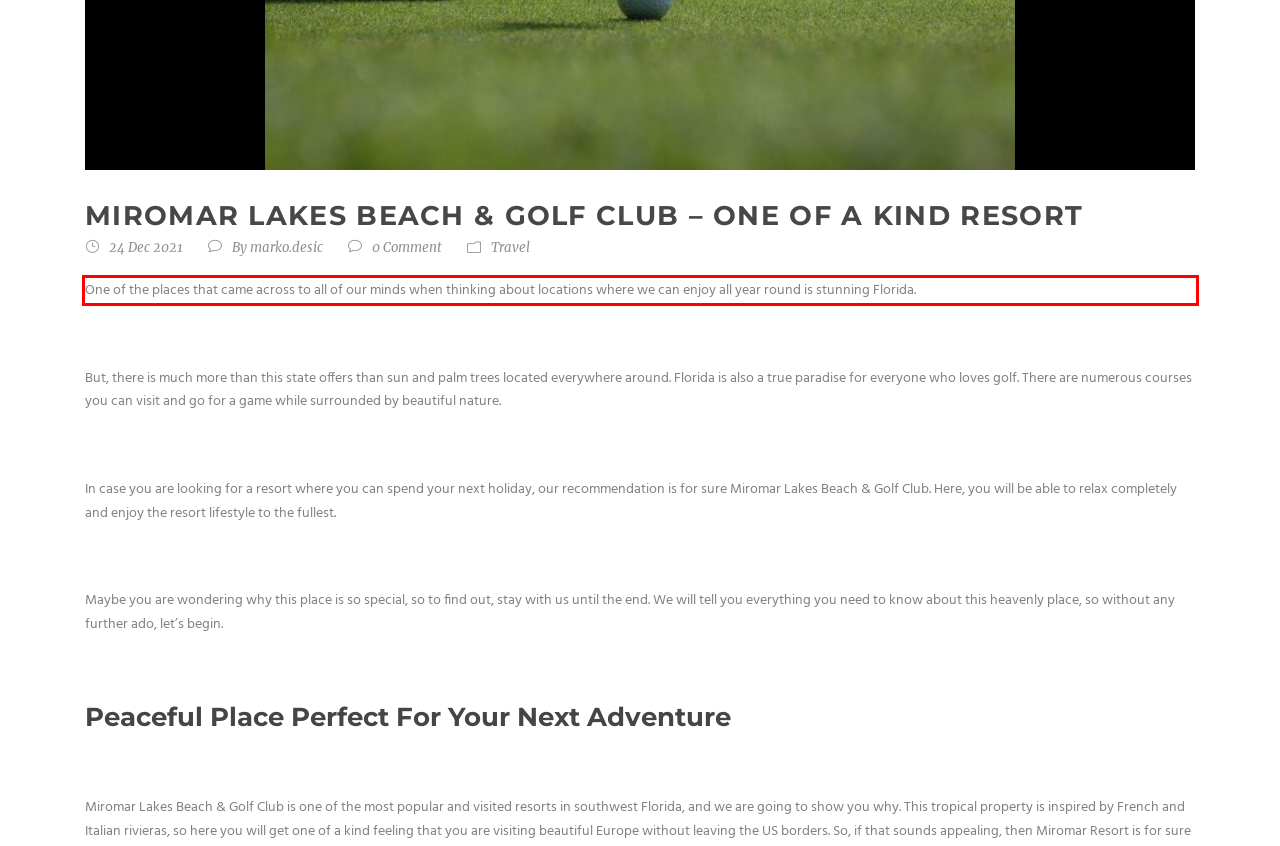Please examine the screenshot of the webpage and read the text present within the red rectangle bounding box.

One of the places that came across to all of our minds when thinking about locations where we can enjoy all year round is stunning Florida.